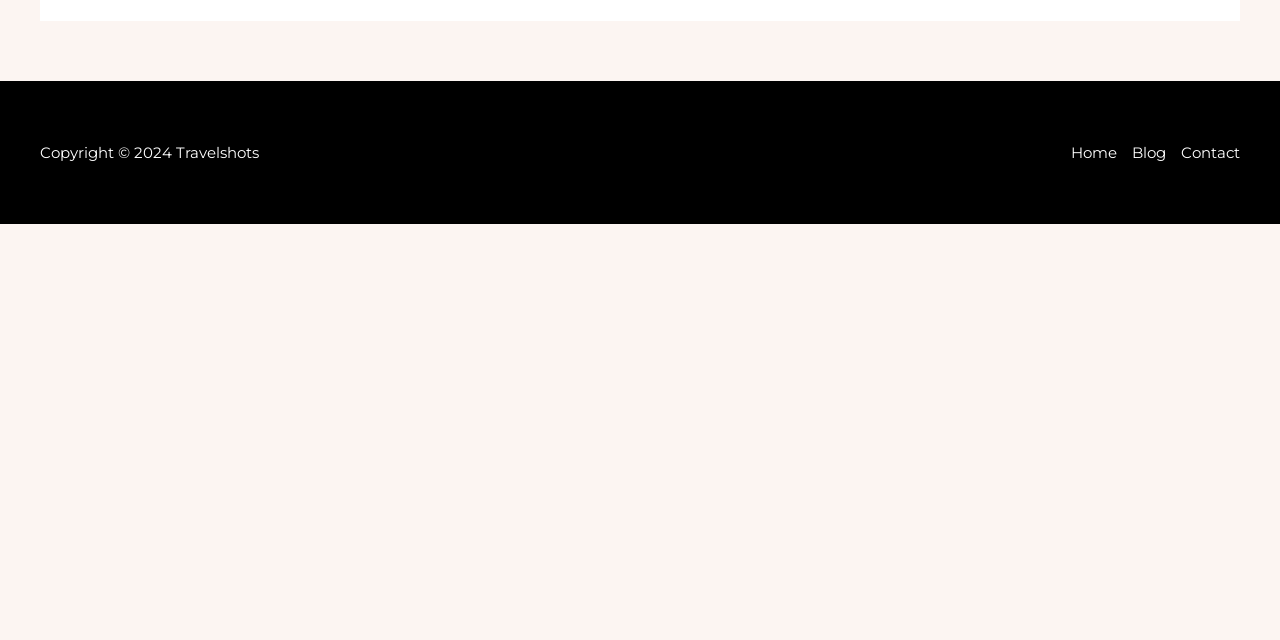Specify the bounding box coordinates (top-left x, top-left y, bottom-right x, bottom-right y) of the UI element in the screenshot that matches this description: Blog

[0.879, 0.217, 0.917, 0.261]